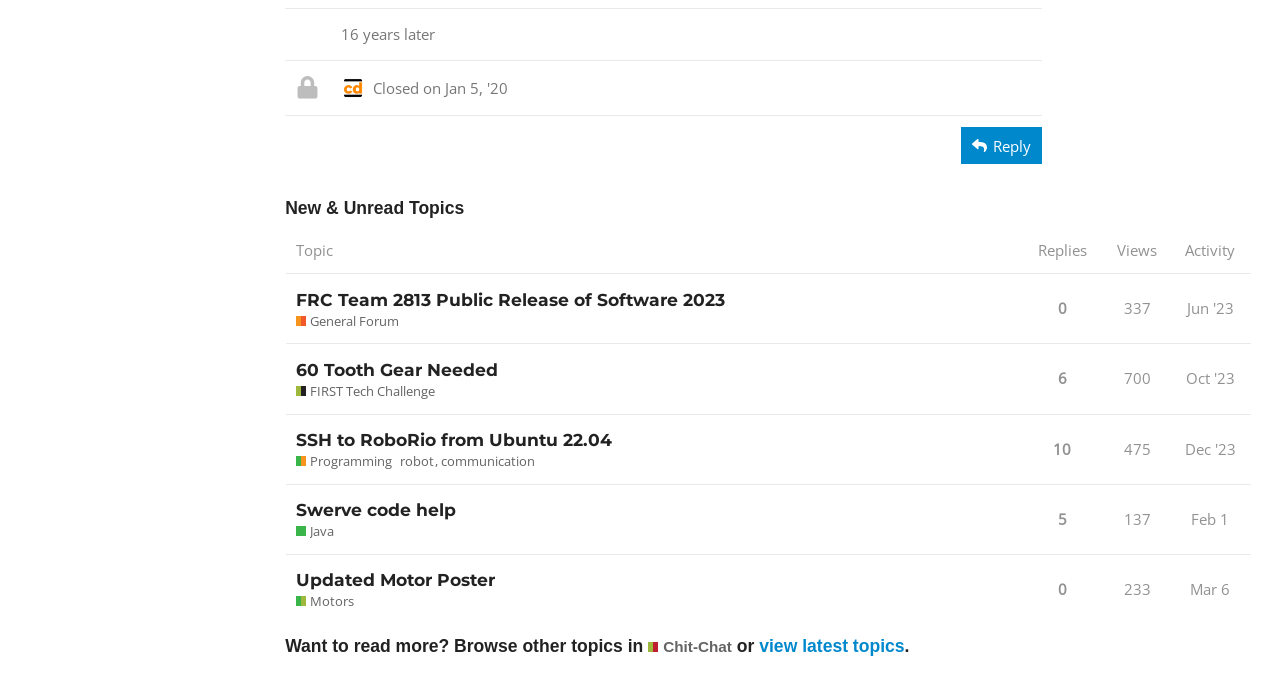Provide the bounding box coordinates of the area you need to click to execute the following instruction: "Read 'Swerve code help Java'".

[0.223, 0.711, 0.801, 0.814]